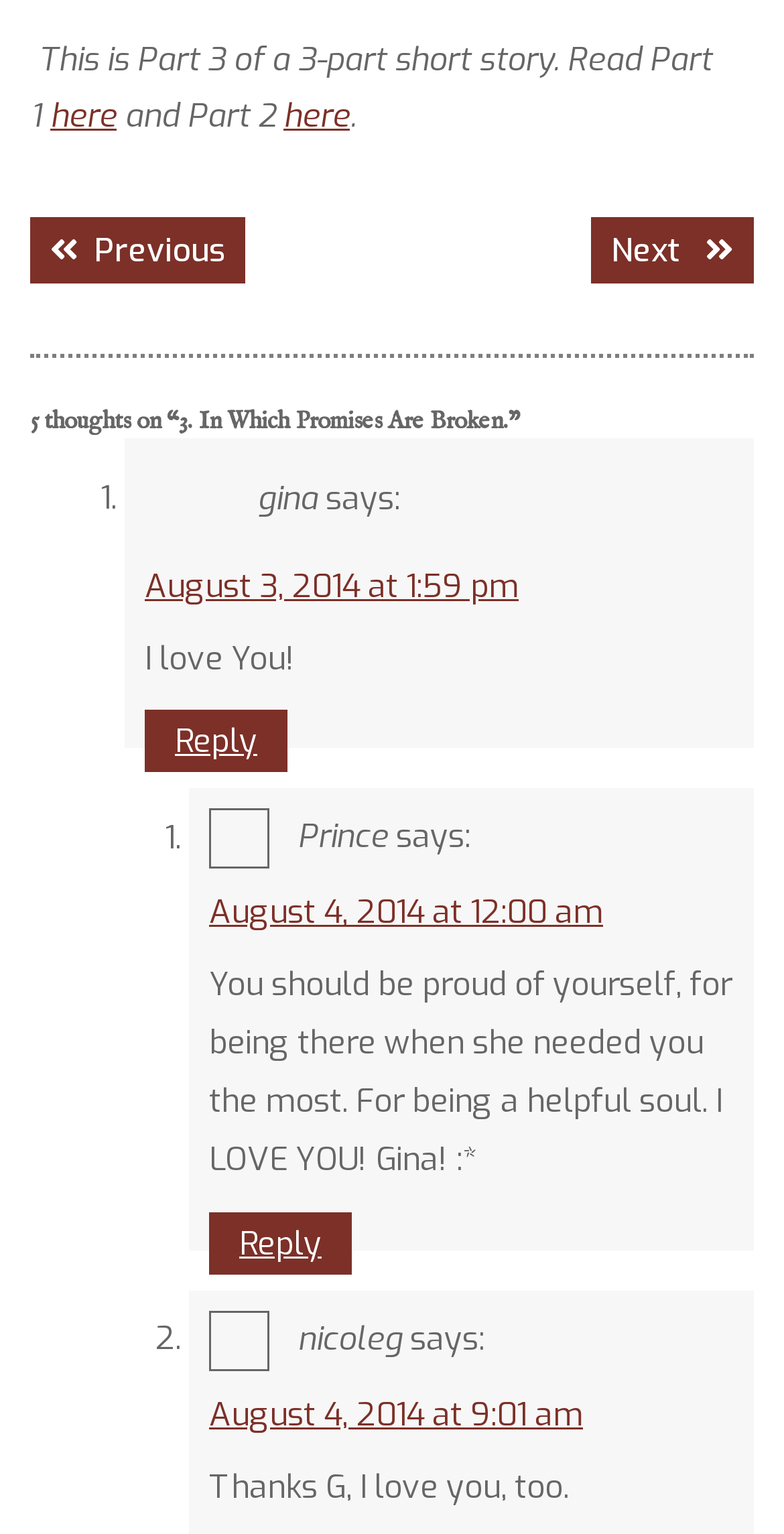Please locate the bounding box coordinates of the element that should be clicked to achieve the given instruction: "Reply to Prince".

[0.267, 0.79, 0.449, 0.83]